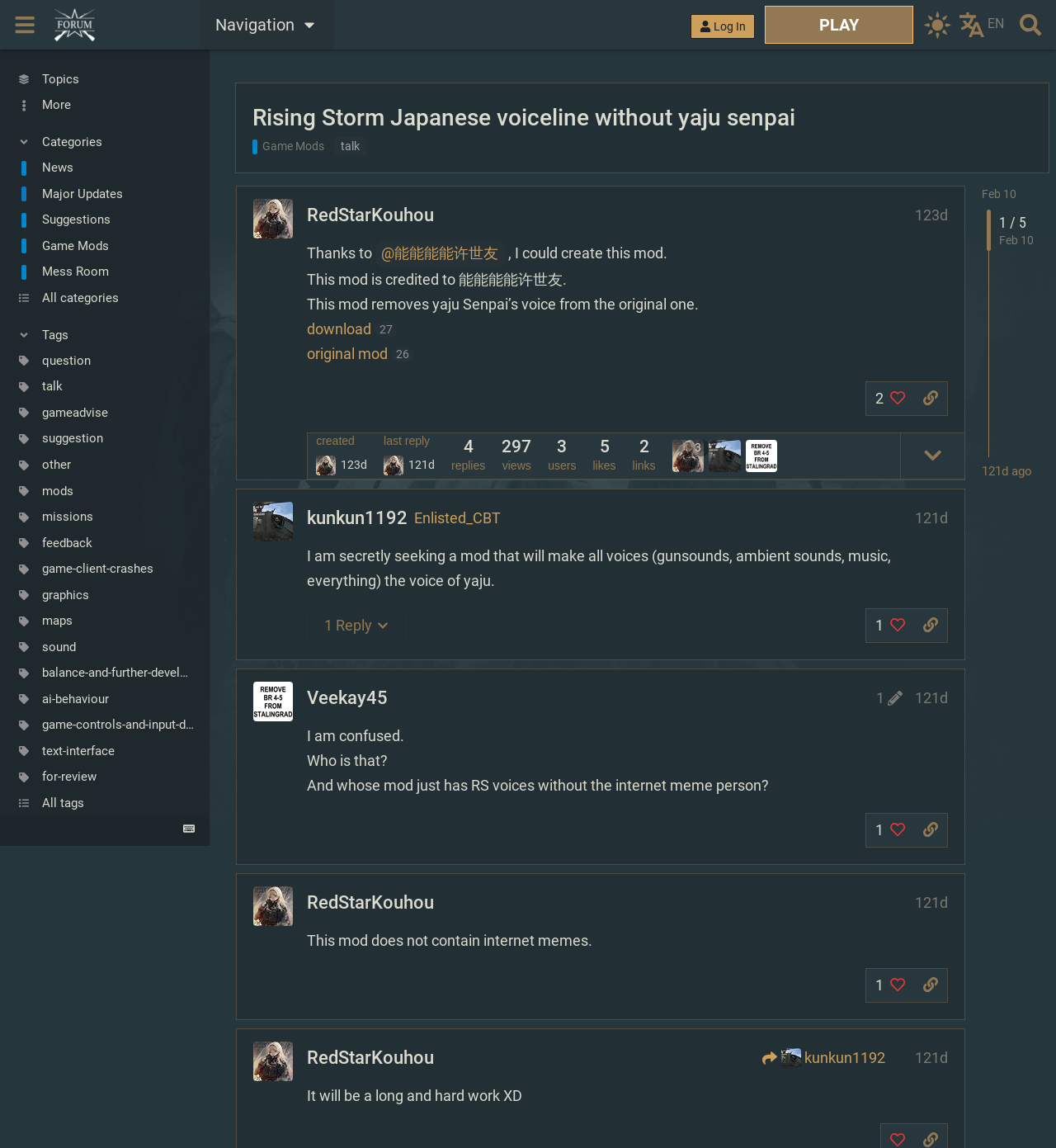What is the name of the game mod?
Give a detailed and exhaustive answer to the question.

I found the answer by looking at the heading element on the webpage, which contains the text 'Rising Storm Japanese voiceline without yaju senpai'. This heading is likely to be the title of the game mod.